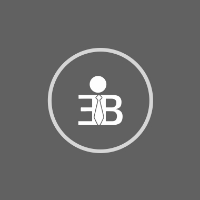Elaborate on the contents of the image in great detail.

The image features a stylized logo depicting a figure in a suit, which symbolizes professionalism and expertise in the business sector. The design includes the letters "E" and "B," likely representing a brand or organization focused on elite biographies. This logo is set against a dark gray background, encircled by a contrasting white ring, which enhances its visibility and creates a modern aesthetic. The overall appearance conveys a focus on high-quality content and the professional profiles featured on the associated platform.